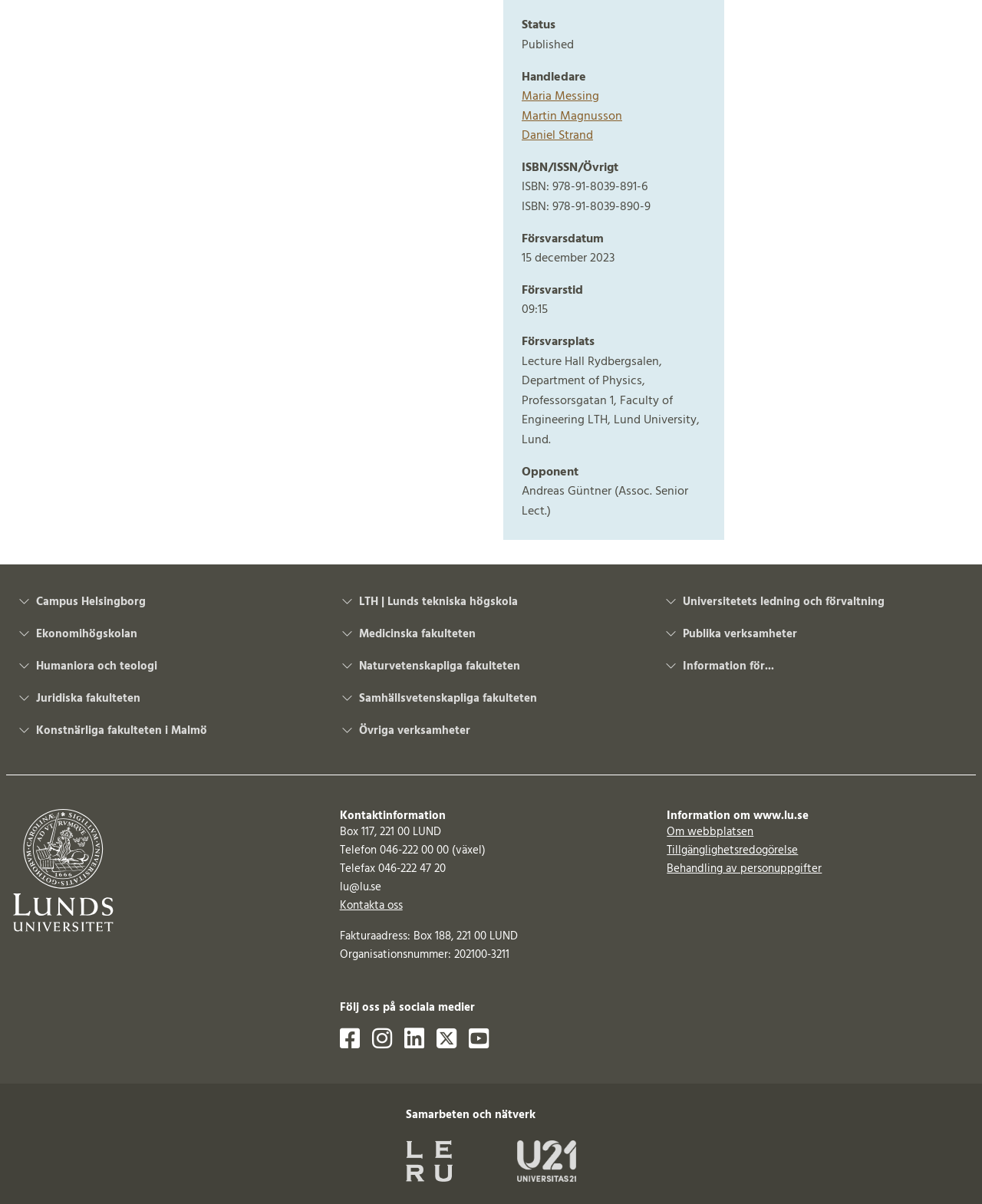Can you find the bounding box coordinates of the area I should click to execute the following instruction: "Click on the link 'Om webbplatsen'"?

[0.679, 0.684, 0.767, 0.699]